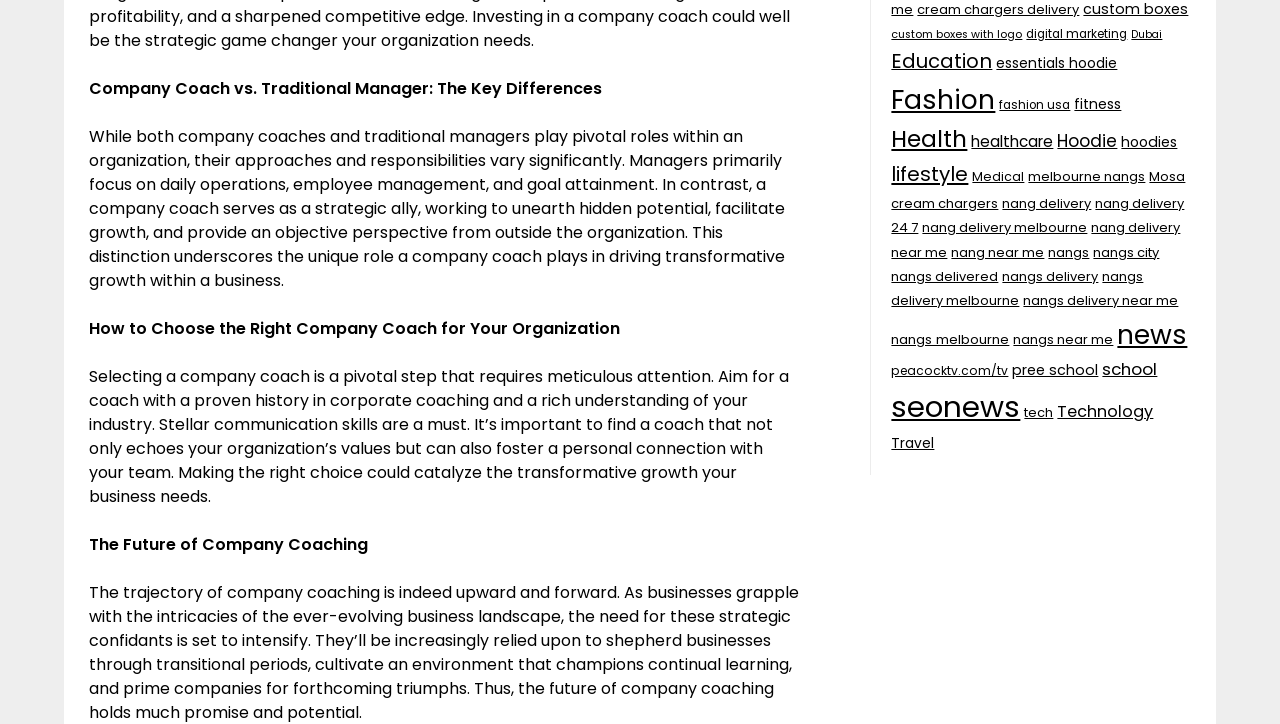What is the focus of a traditional manager?
Please provide a single word or phrase as your answer based on the screenshot.

Daily operations